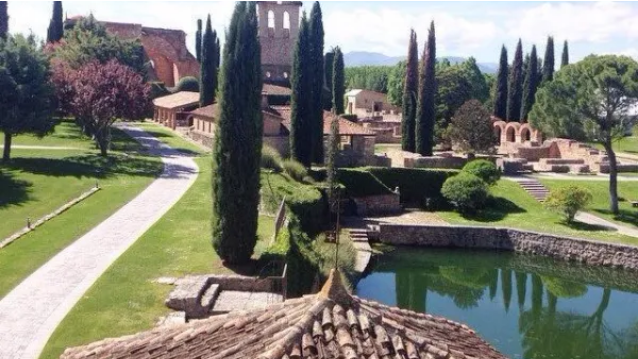Explain the scene depicted in the image, including all details.

The image captures a serene and picturesque view of a landscaped venue, featuring neatly arranged greenery and architectural elements. In the foreground, a rustic stone structure with a tiled roof adds charm, while winding pathways lead through manicured lawns flanked by tall cypress trees. 

The background reveals a blend of historical buildings, showcasing a mix of brick and stone architecture, indicative of the venue's rich history. A tranquil pond reflects the surrounding scenery, enhancing the peaceful atmosphere. Lush foliage and colorful trees punctuate the landscape, creating a harmonious balance with the clear blue skies in the distance. This idyllic setting appears perfect for various events or gatherings, offering a stunning backdrop for both photography and relaxation.